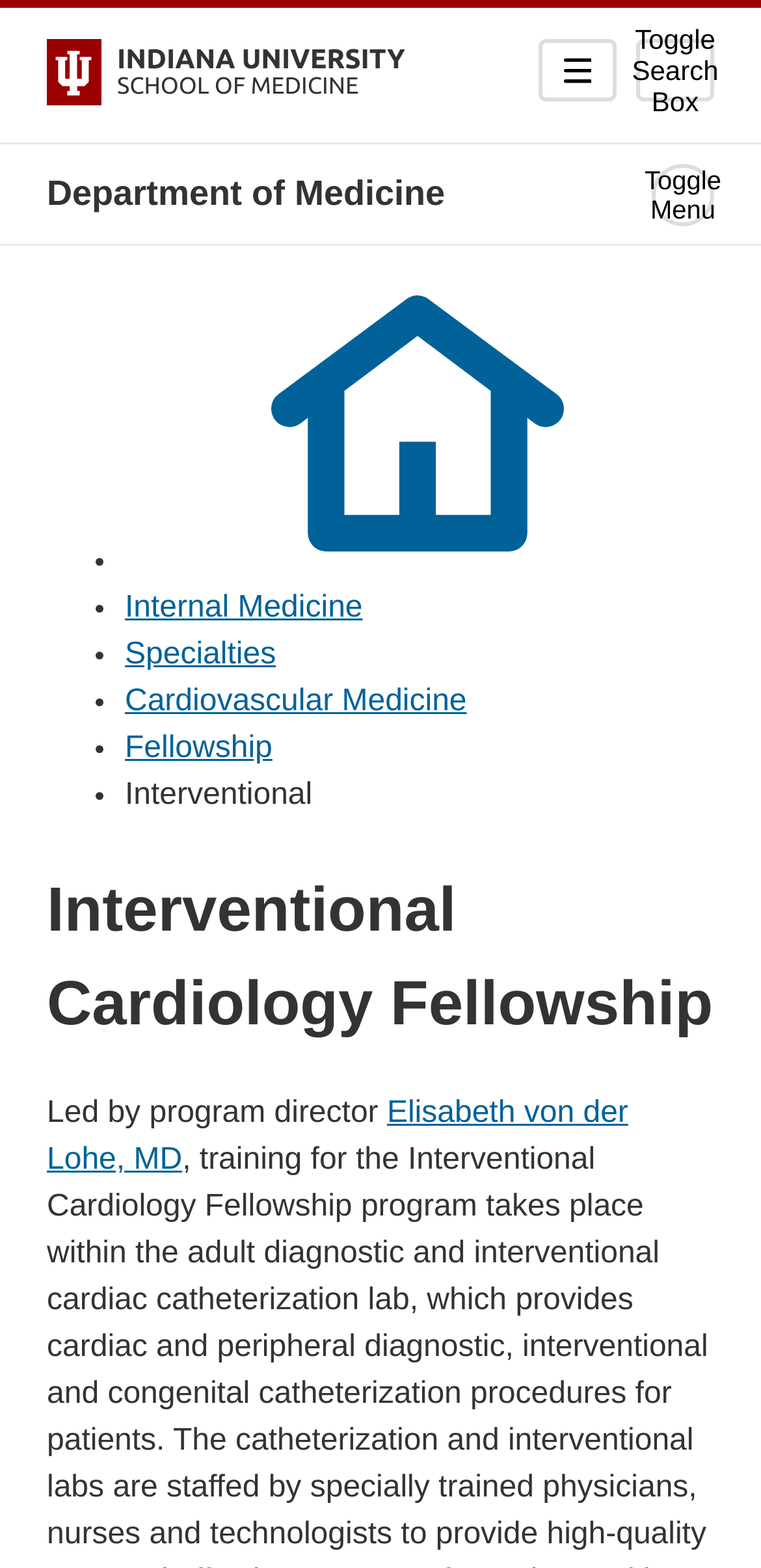What is the specialty of the fellowship program?
Please craft a detailed and exhaustive response to the question.

The specialty of the fellowship program can be found in the breadcrumb navigation, where 'Cardiovascular Medicine' is one of the links in the list.